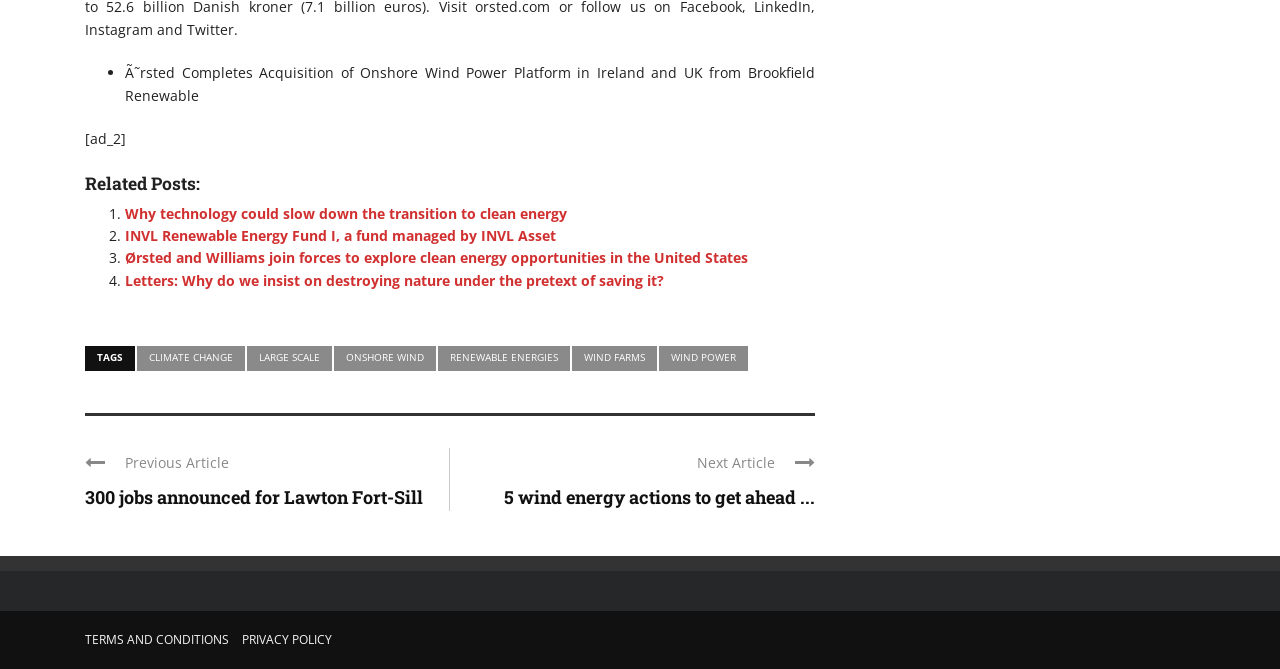Identify the bounding box coordinates of the area you need to click to perform the following instruction: "View tags".

[0.076, 0.523, 0.096, 0.544]